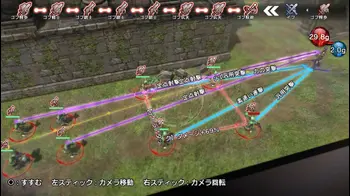Give a one-word or one-phrase response to the question:
What is the importance of the partially visible wall?

Terrain navigation